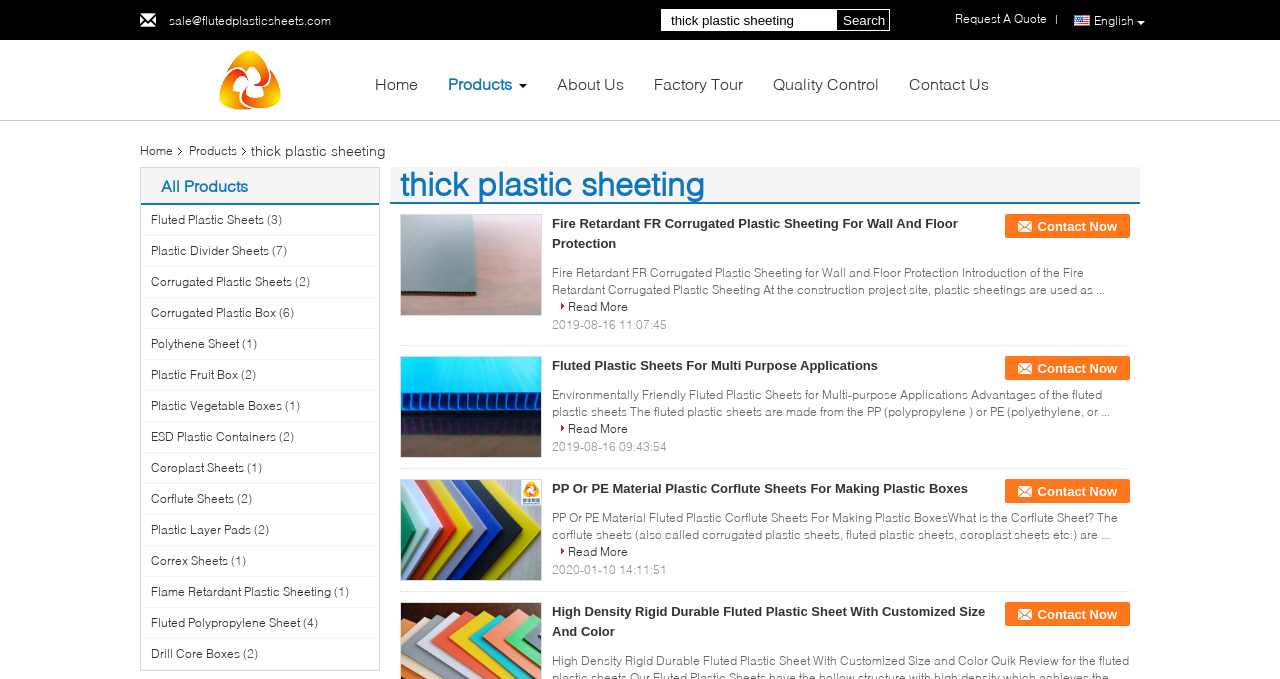Please specify the bounding box coordinates of the region to click in order to perform the following instruction: "view all products".

[0.126, 0.259, 0.194, 0.287]